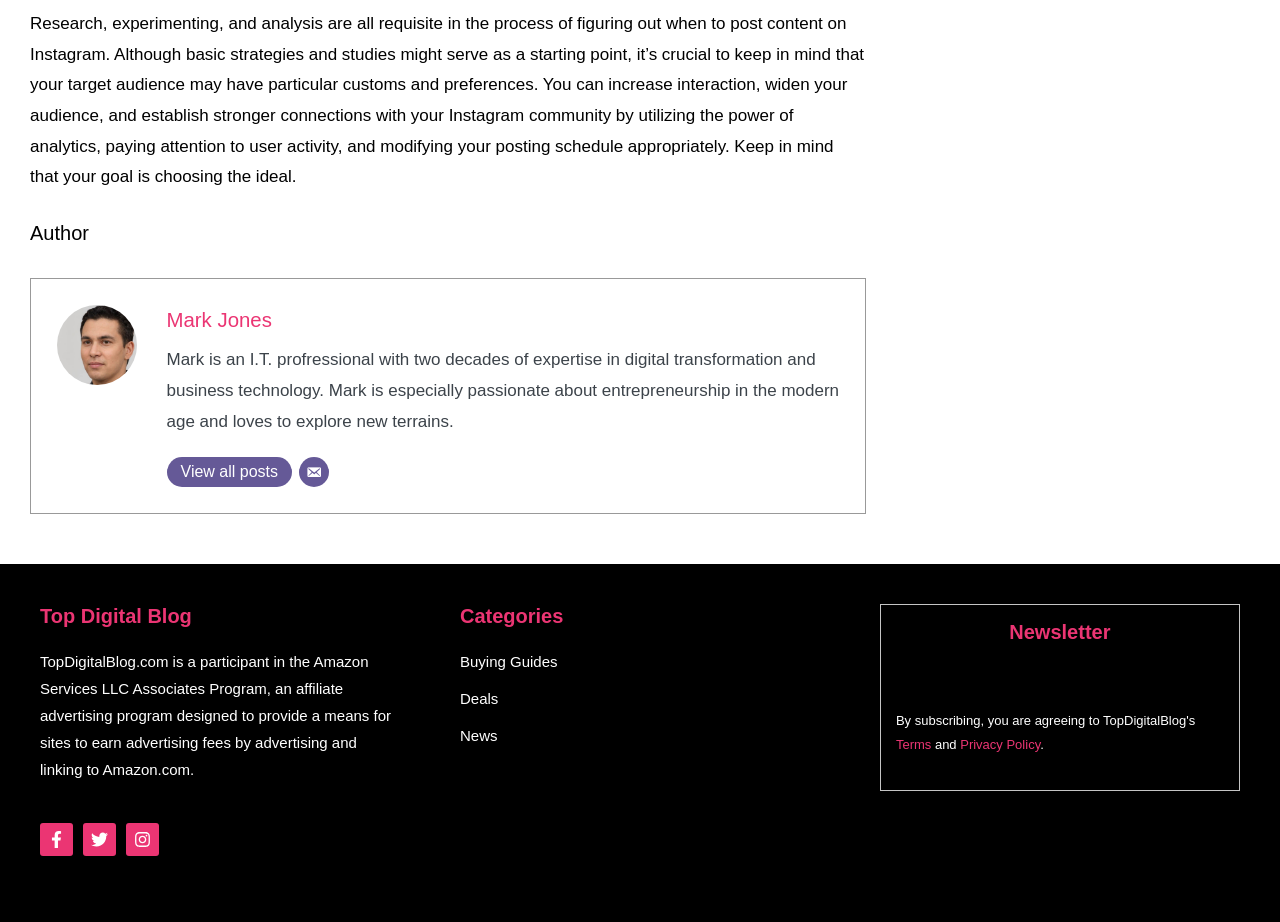What is the author's profession?
Provide an in-depth and detailed explanation in response to the question.

The answer can be found by looking at the author's description, which states 'Mark is an I.T. professional with two decades of expertise in digital transformation and business technology.'